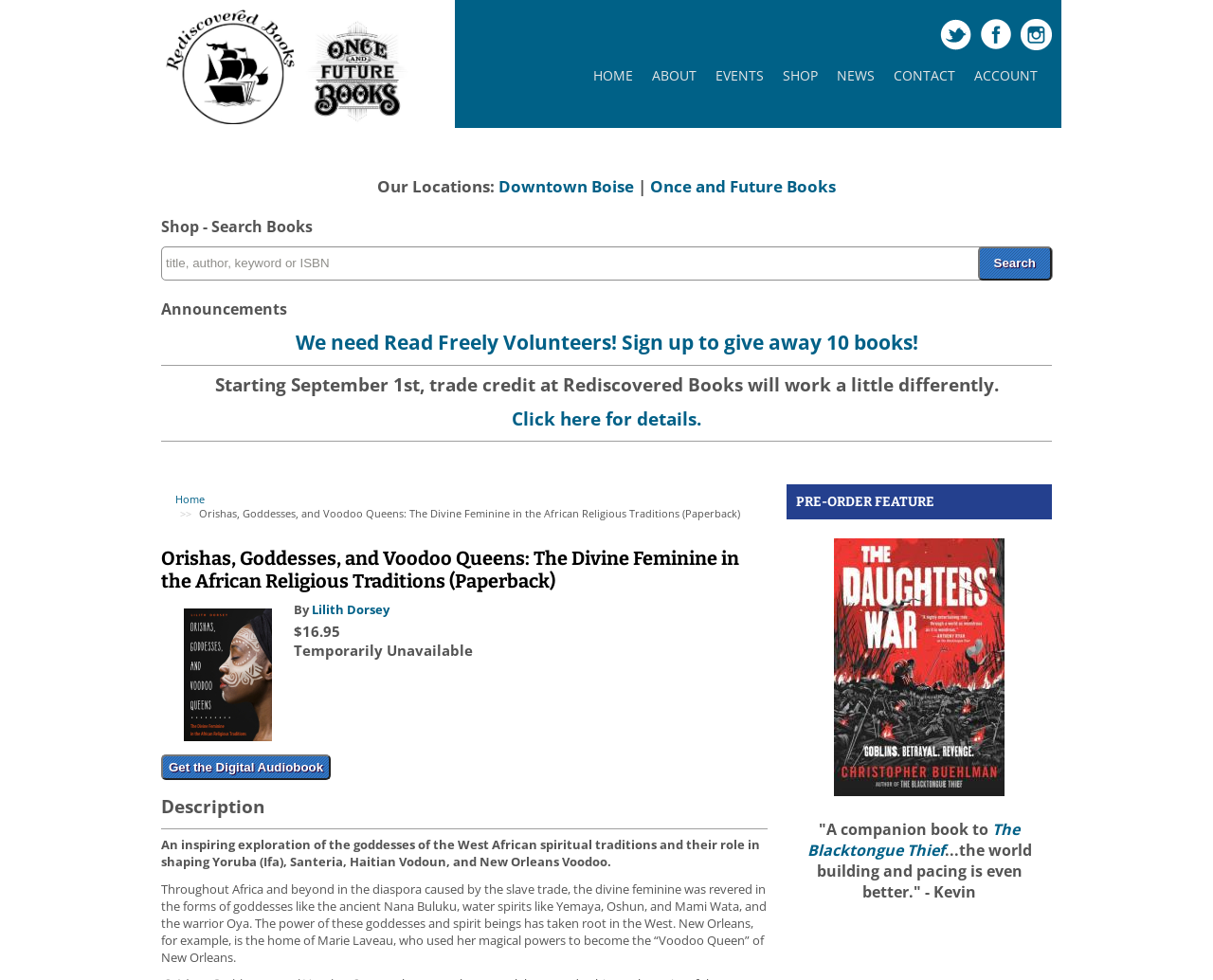What is the price of the book?
Refer to the image and respond with a one-word or short-phrase answer.

$16.95